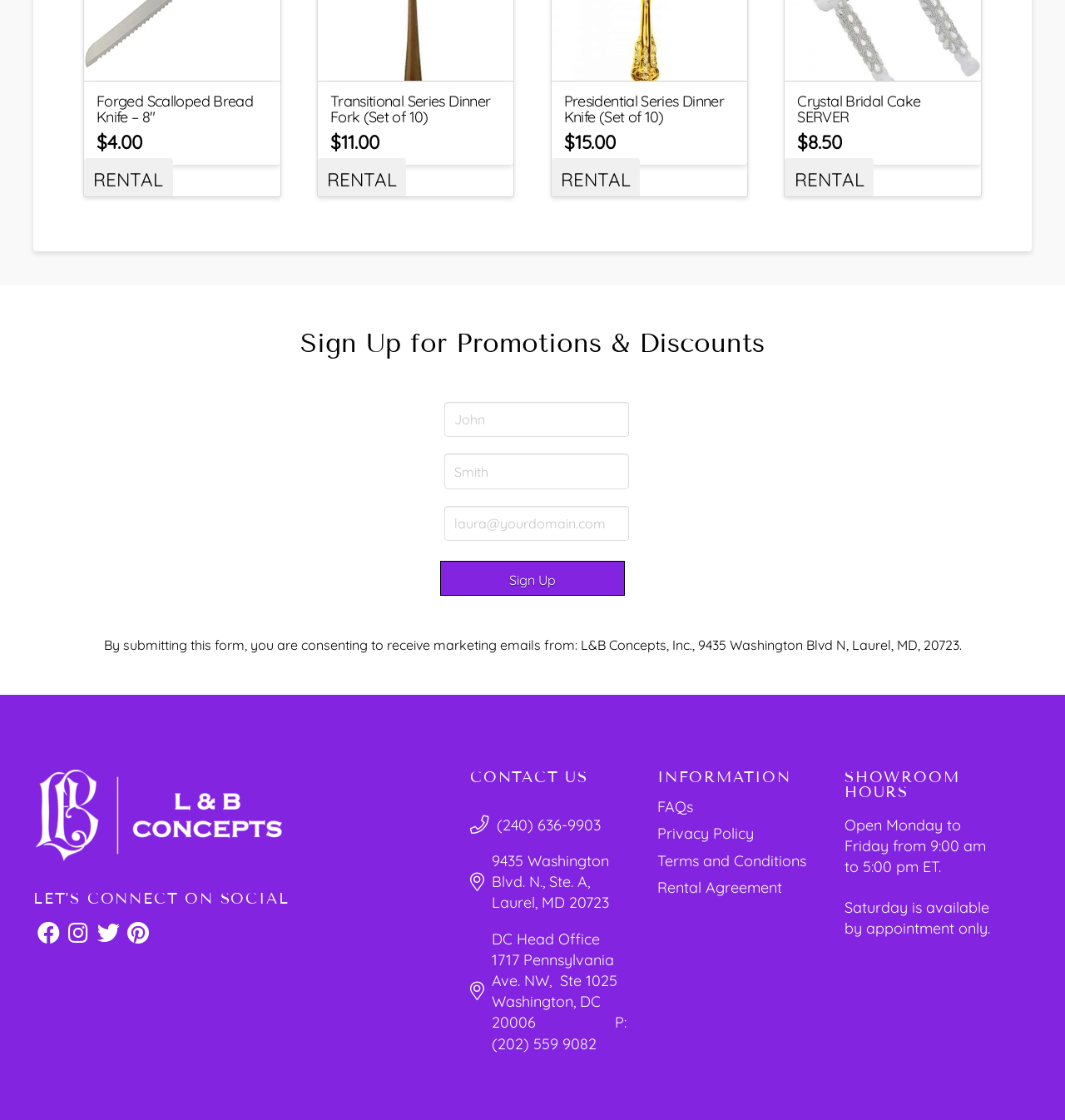Indicate the bounding box coordinates of the element that must be clicked to execute the instruction: "click Before You Arrive-Sunday Services". The coordinates should be given as four float numbers between 0 and 1, i.e., [left, top, right, bottom].

None